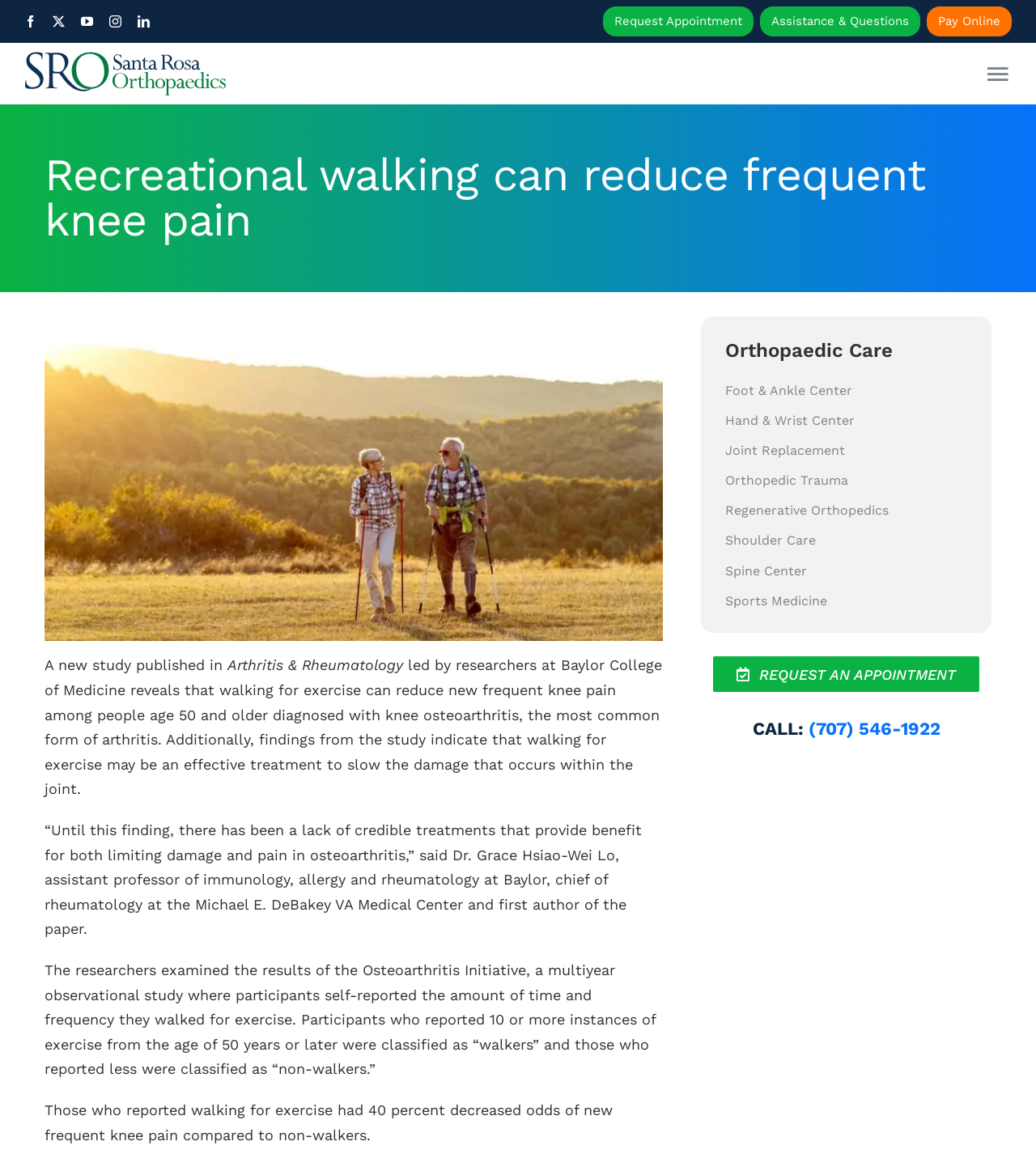Please find the bounding box coordinates (top-left x, top-left y, bottom-right x, bottom-right y) in the screenshot for the UI element described as follows: Home

None